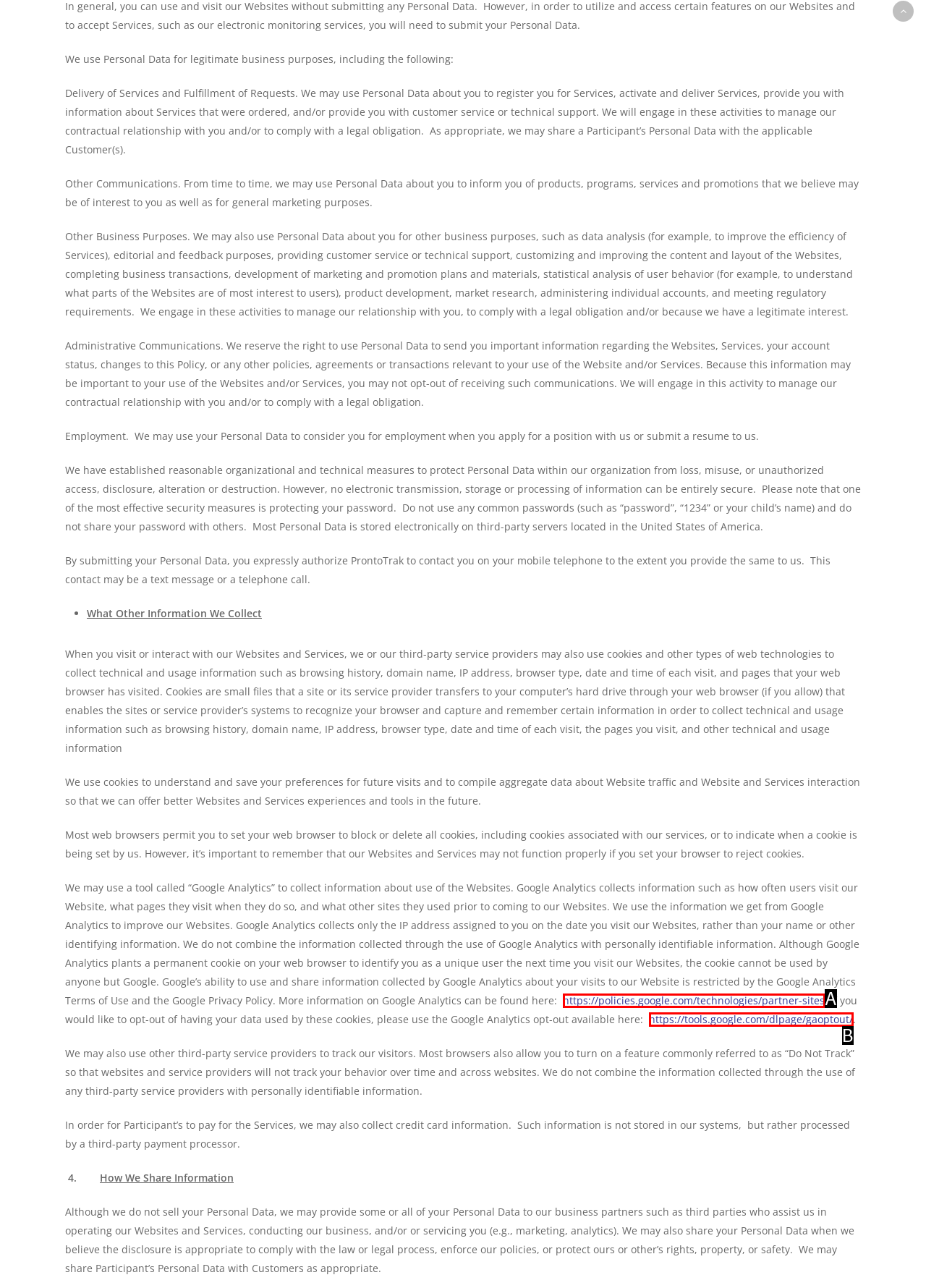Identify which option matches the following description: YouTube
Answer by giving the letter of the correct option directly.

None